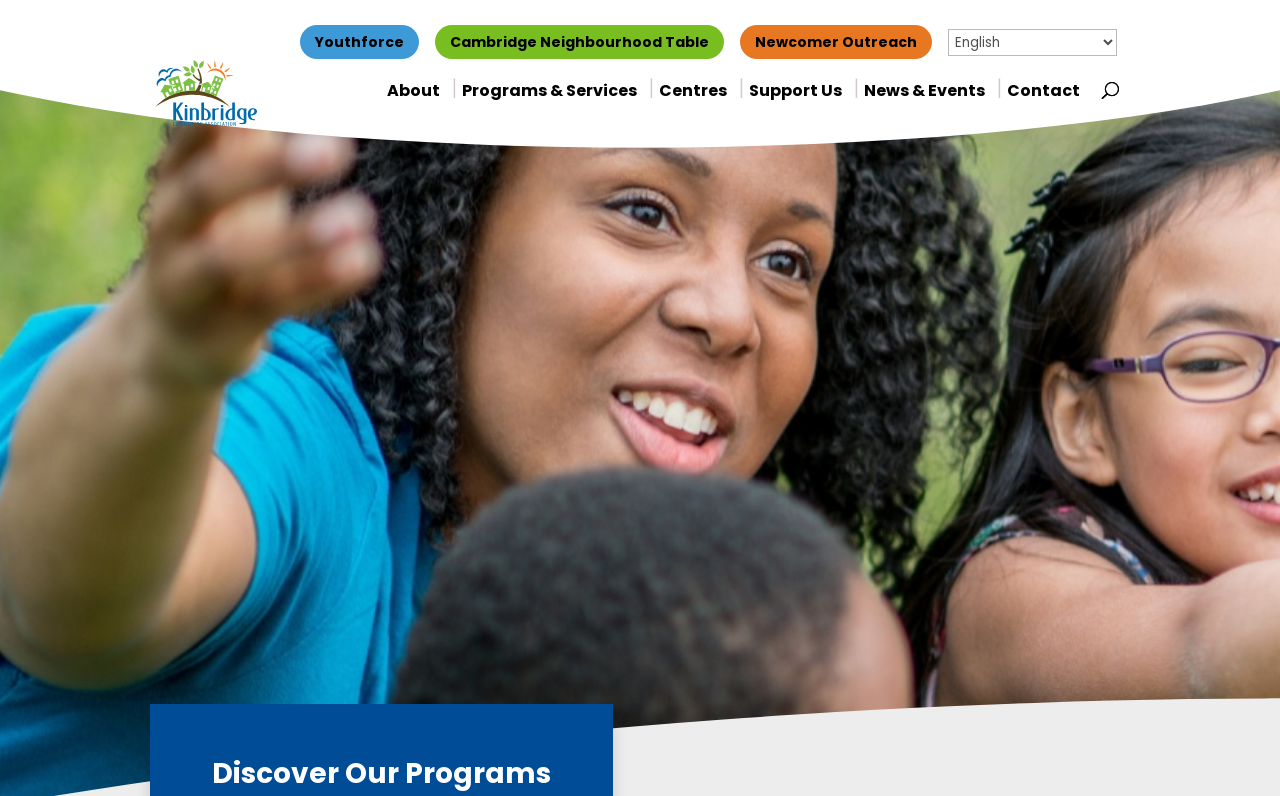Please identify the bounding box coordinates of the clickable area that will fulfill the following instruction: "View more". The coordinates should be in the format of four float numbers between 0 and 1, i.e., [left, top, right, bottom].

None